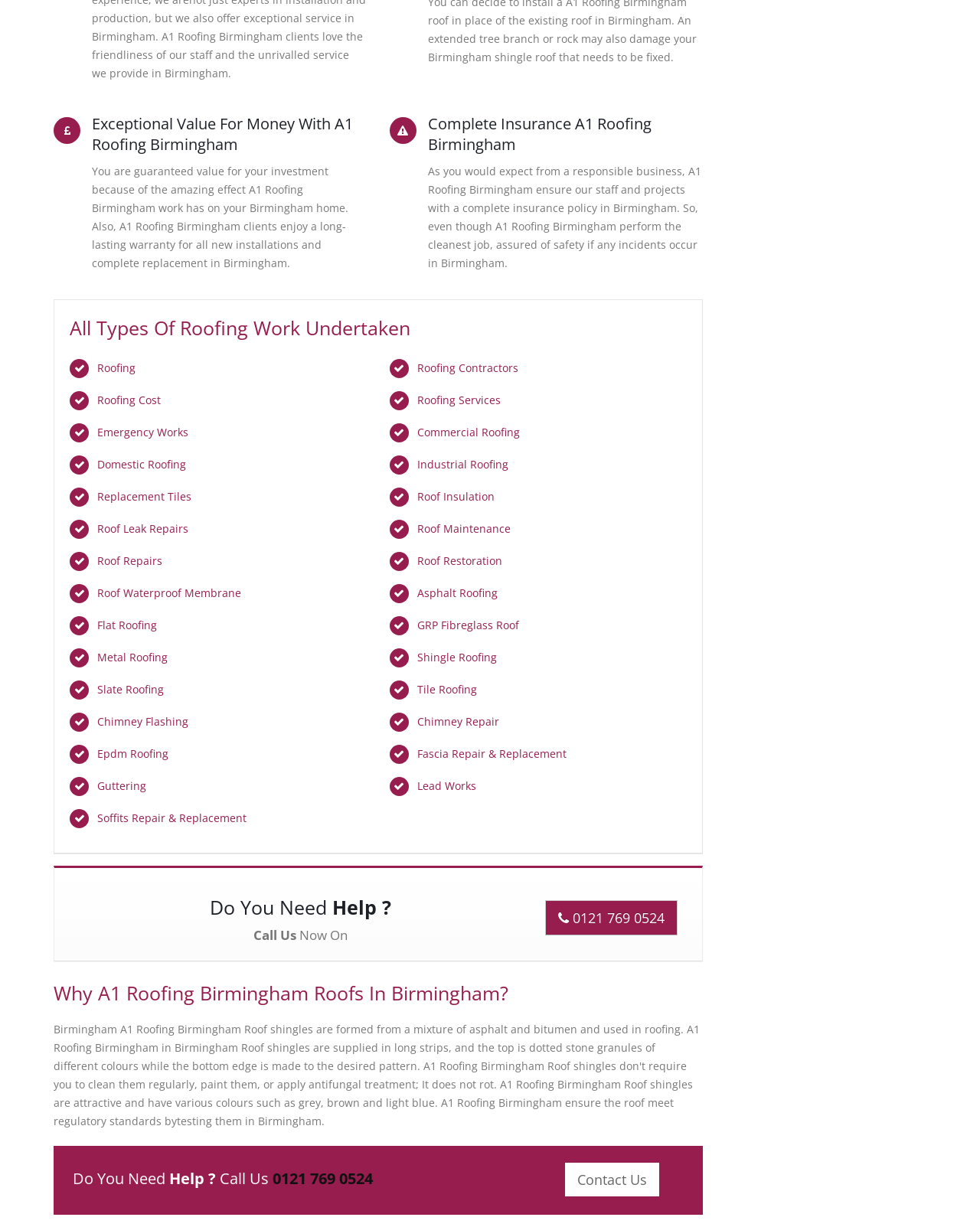Please specify the coordinates of the bounding box for the element that should be clicked to carry out this instruction: "Share via Facebook". The coordinates must be four float numbers between 0 and 1, formatted as [left, top, right, bottom].

None